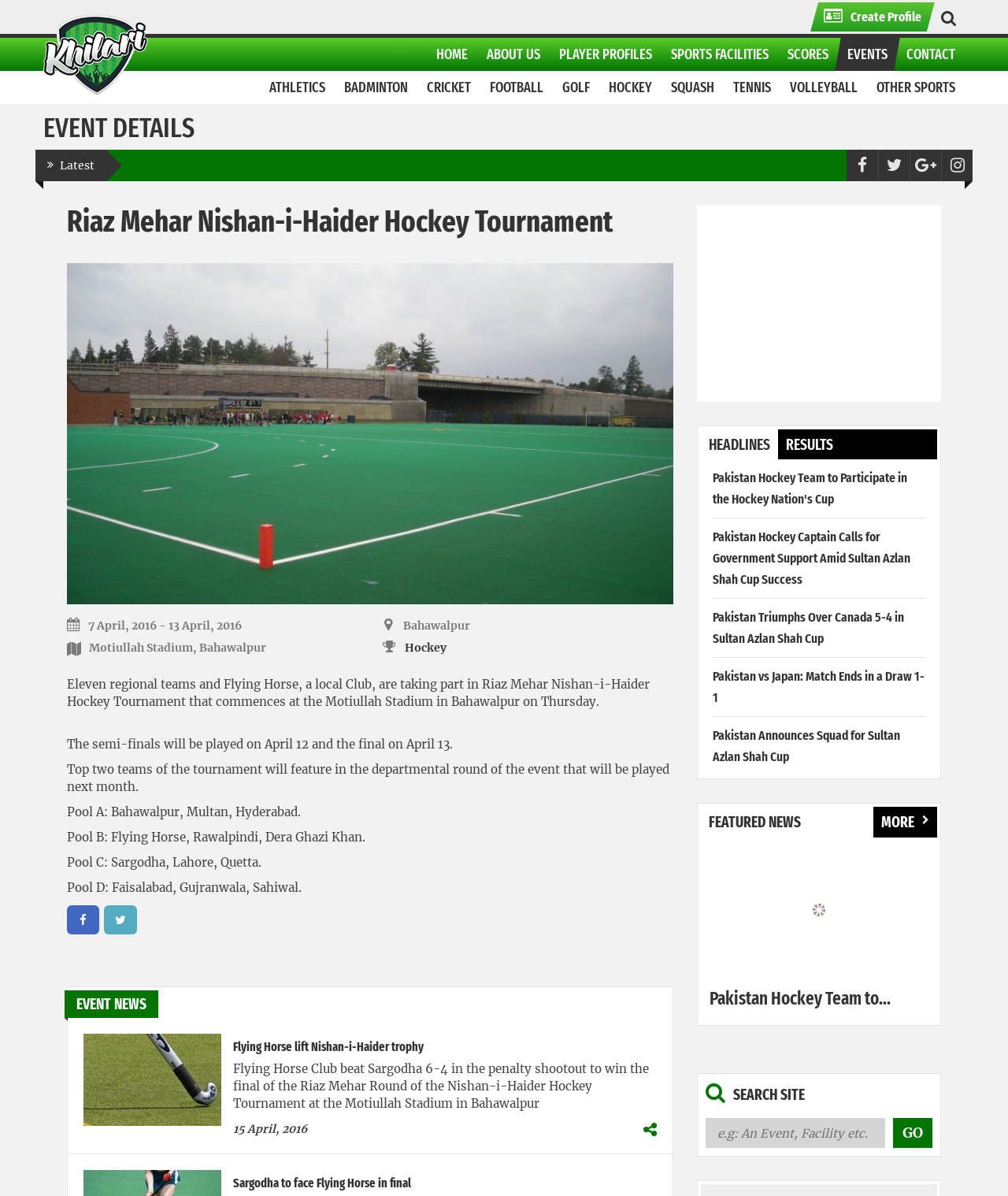Can you specify the bounding box coordinates of the area that needs to be clicked to fulfill the following instruction: "Go to CONTACT page"?

[0.887, 0.032, 0.96, 0.059]